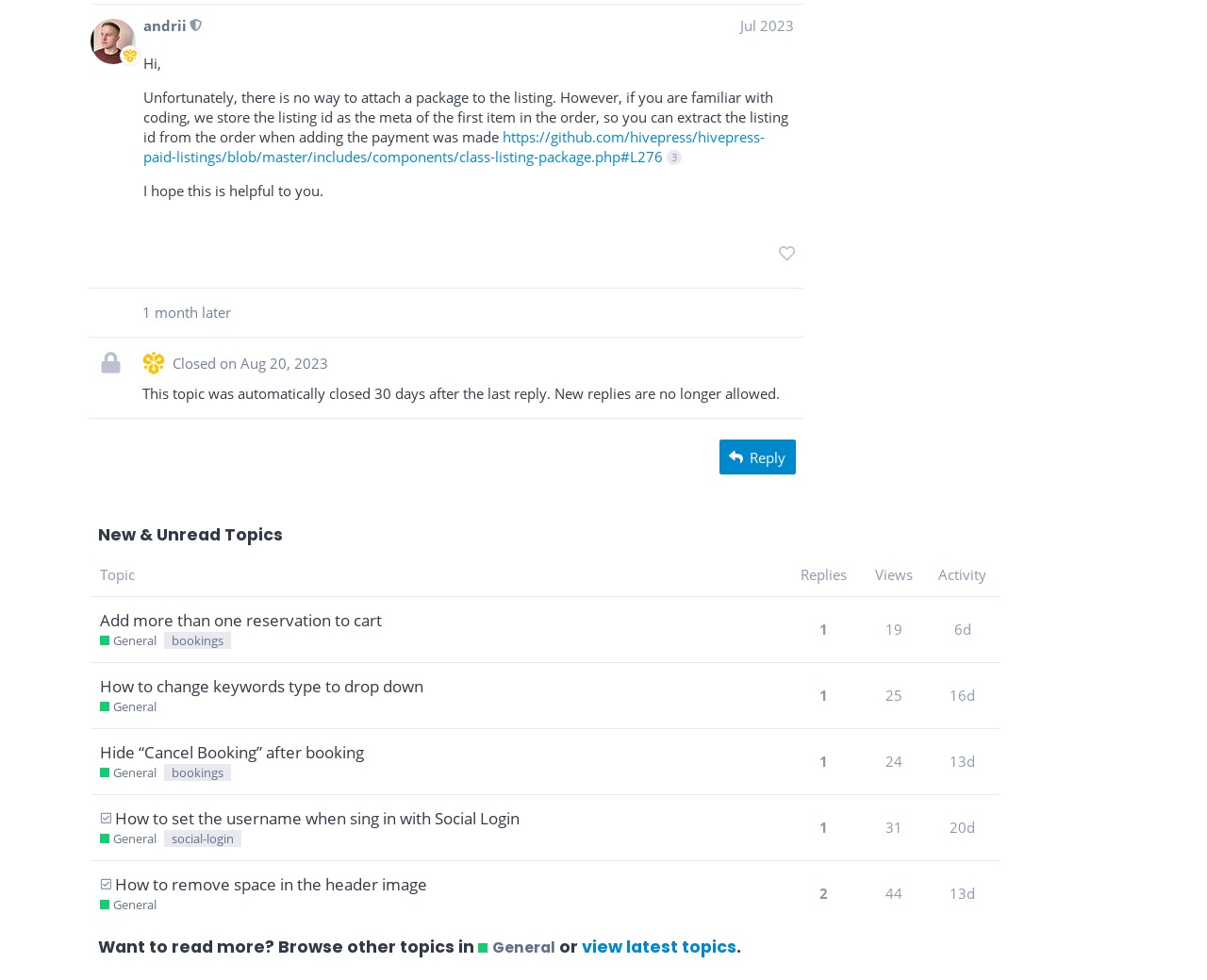From the details in the image, provide a thorough response to the question: How many replies does the topic 'Add more than one reservation to cart' have?

I found the number of replies by looking at the gridcell 'This topic has 1 reply' in the table under the 'New & Unread Topics' section.